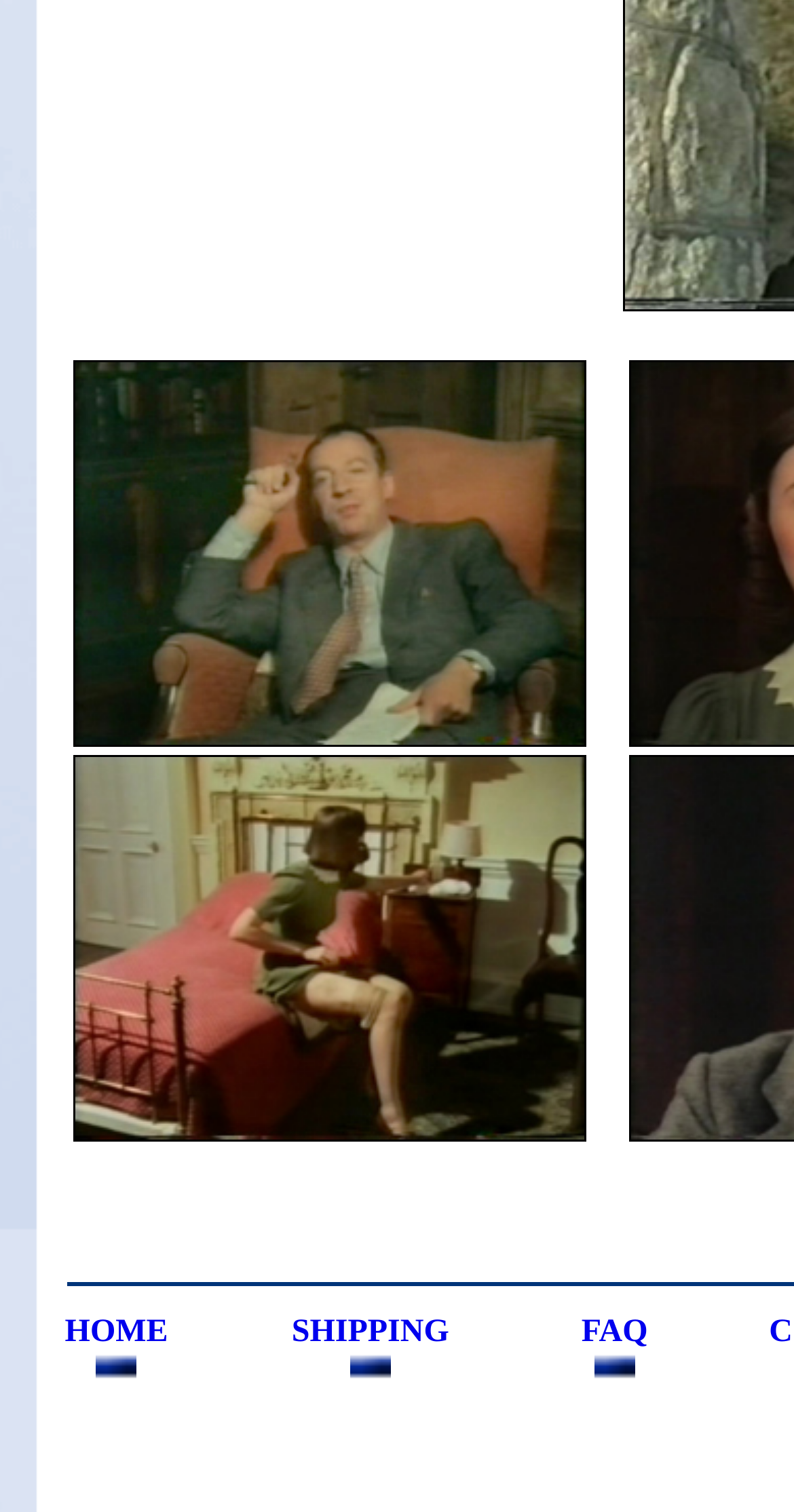What is the title of the first movie?
Using the details shown in the screenshot, provide a comprehensive answer to the question.

The first movie title can be found in the first LayoutTableCell element, which contains an image with the OCR text 'Licking Hitler (1978)'. This suggests that the title of the first movie is 'Licking Hitler'.